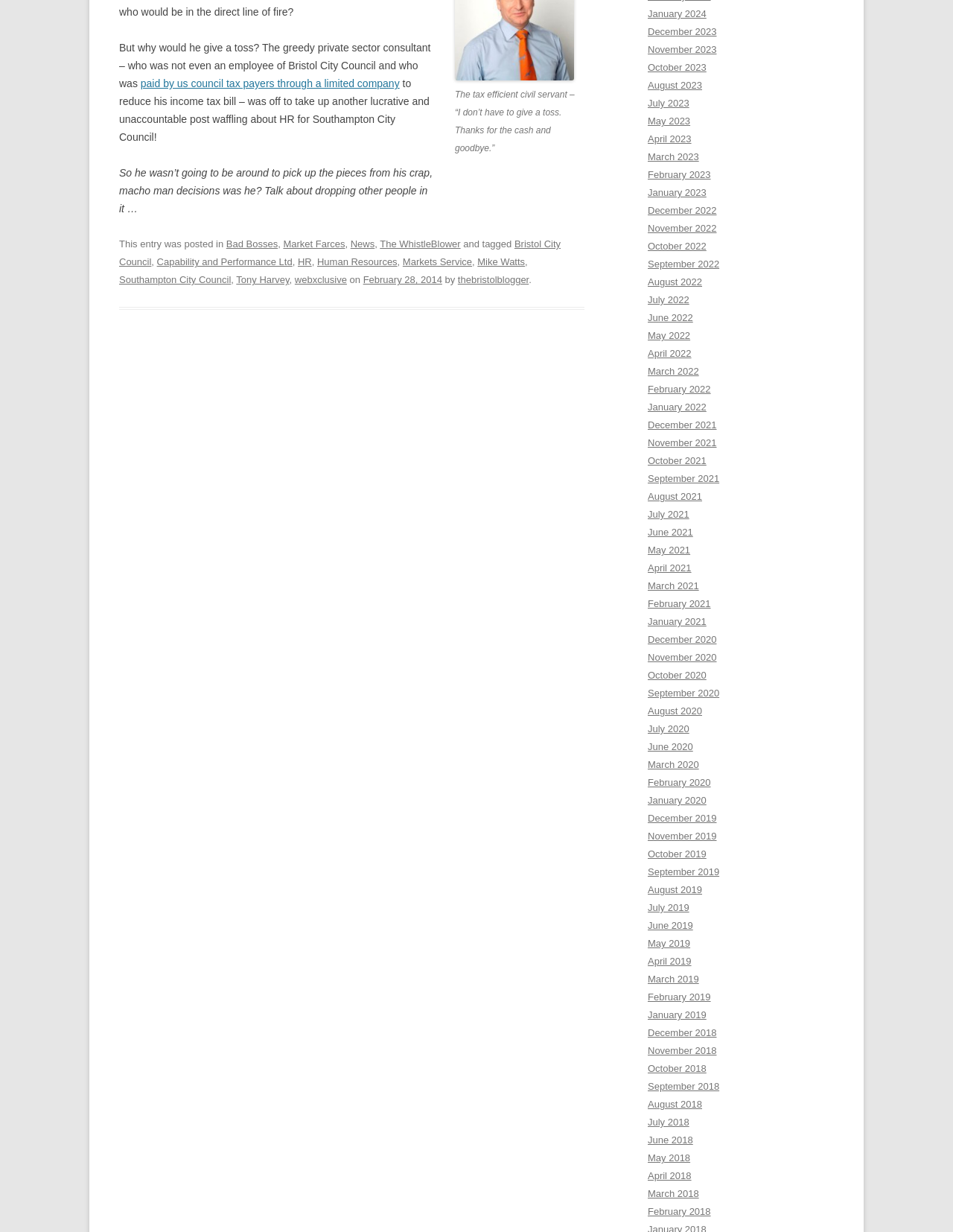Indicate the bounding box coordinates of the element that must be clicked to execute the instruction: "Check the news from February 28, 2014". The coordinates should be given as four float numbers between 0 and 1, i.e., [left, top, right, bottom].

[0.381, 0.223, 0.464, 0.232]